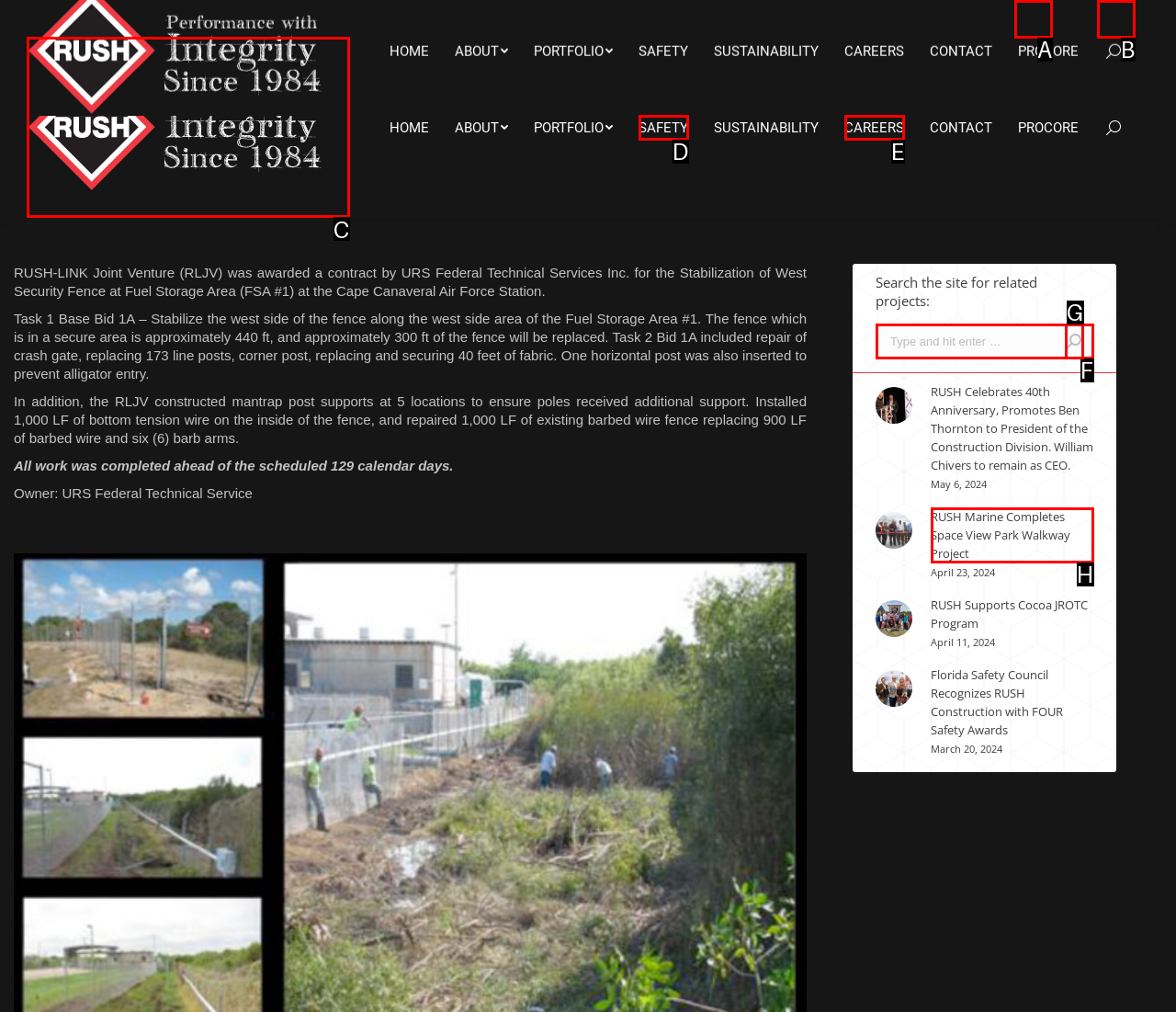Tell me the letter of the UI element to click in order to accomplish the following task: Go to RUSH Construction, Inc., RUSH Marine, LLC., and RUSH Facilities, LLC. General Contractor, Design/Build, Construction Manager, Marine Construction, and Facilities Management in Central Florida
Answer with the letter of the chosen option from the given choices directly.

C